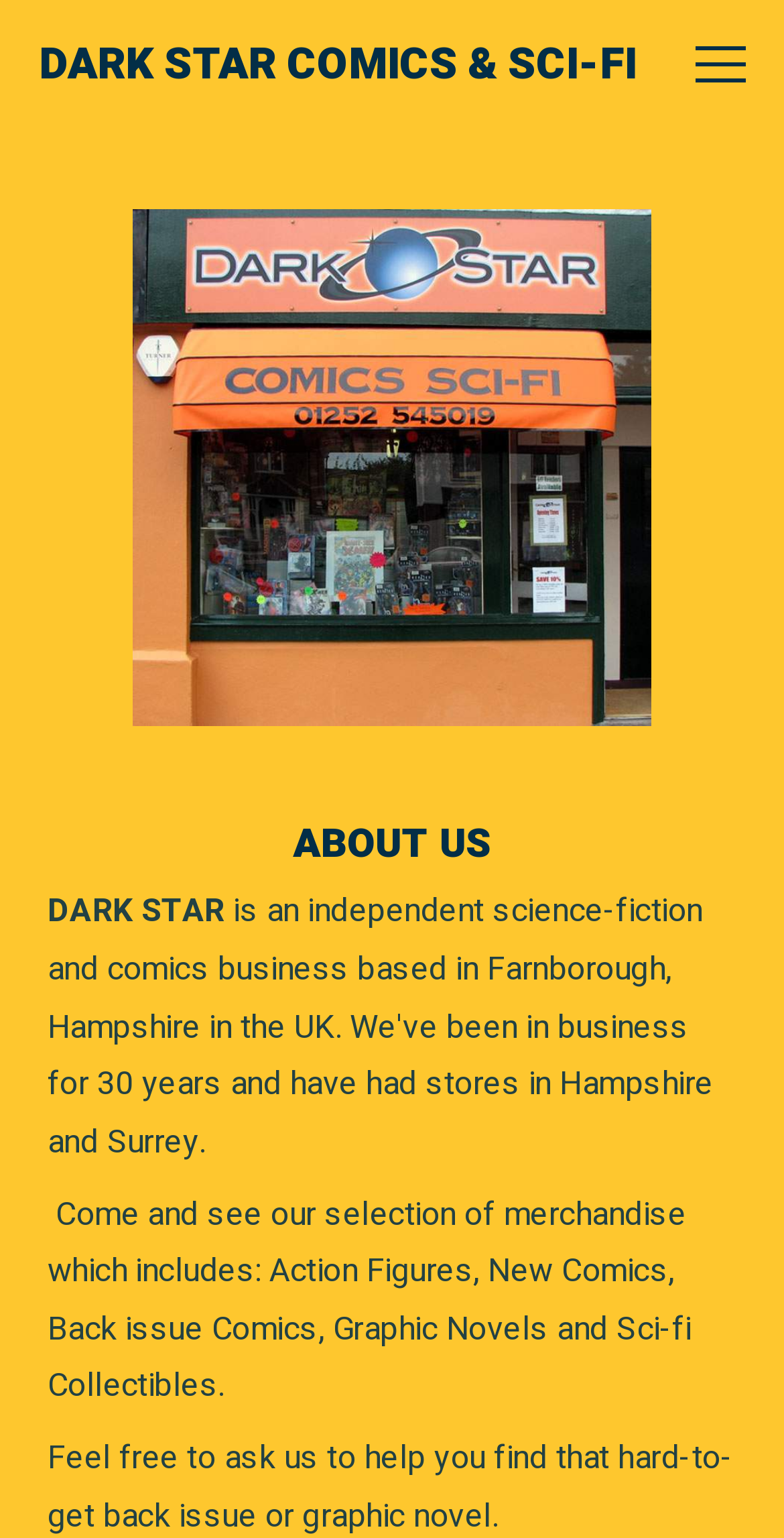Kindly respond to the following question with a single word or a brief phrase: 
What type of merchandise is sold here?

Action Figures, Comics, etc.